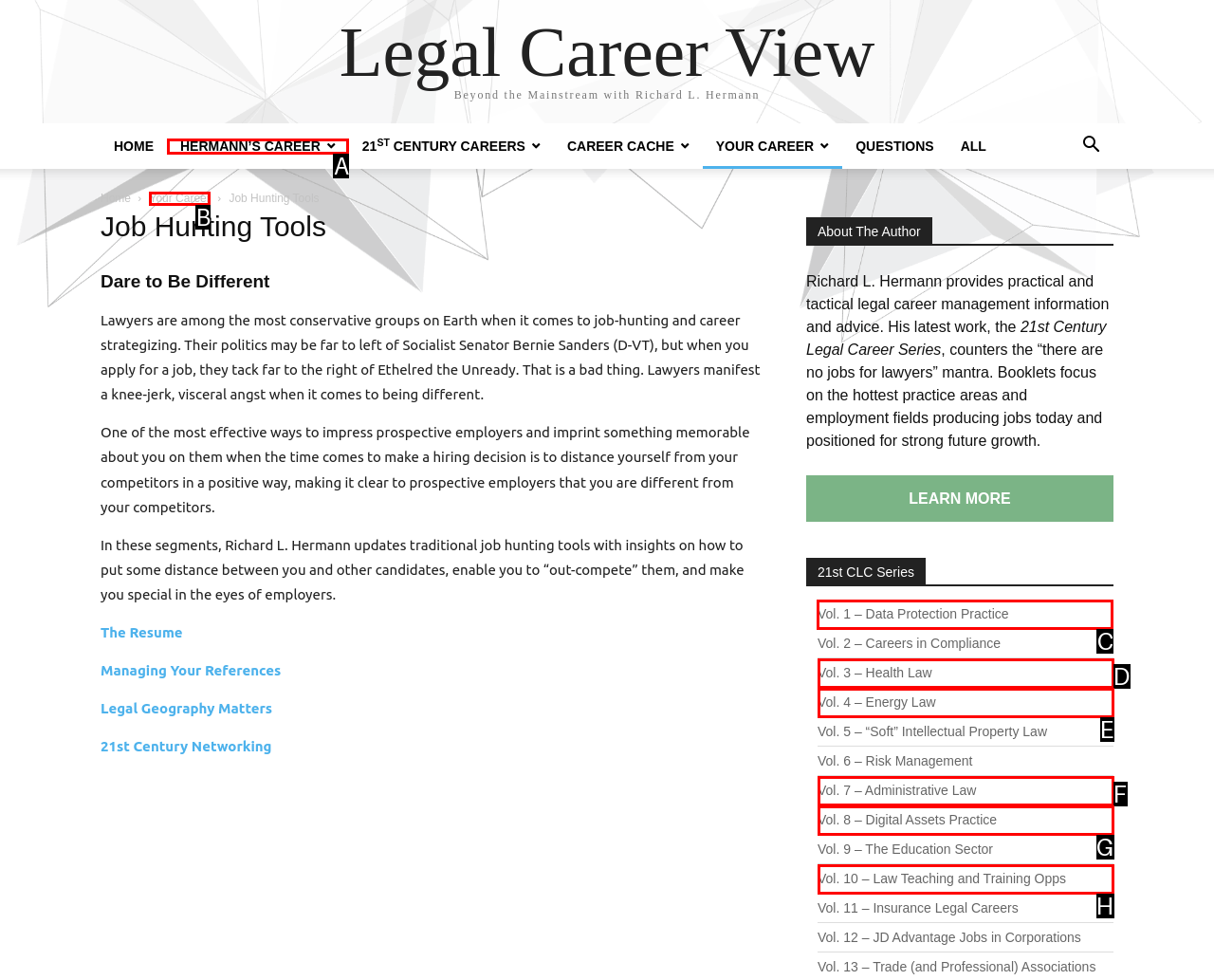Indicate the letter of the UI element that should be clicked to accomplish the task: View Vol. 1 – Data Protection Practice. Answer with the letter only.

C